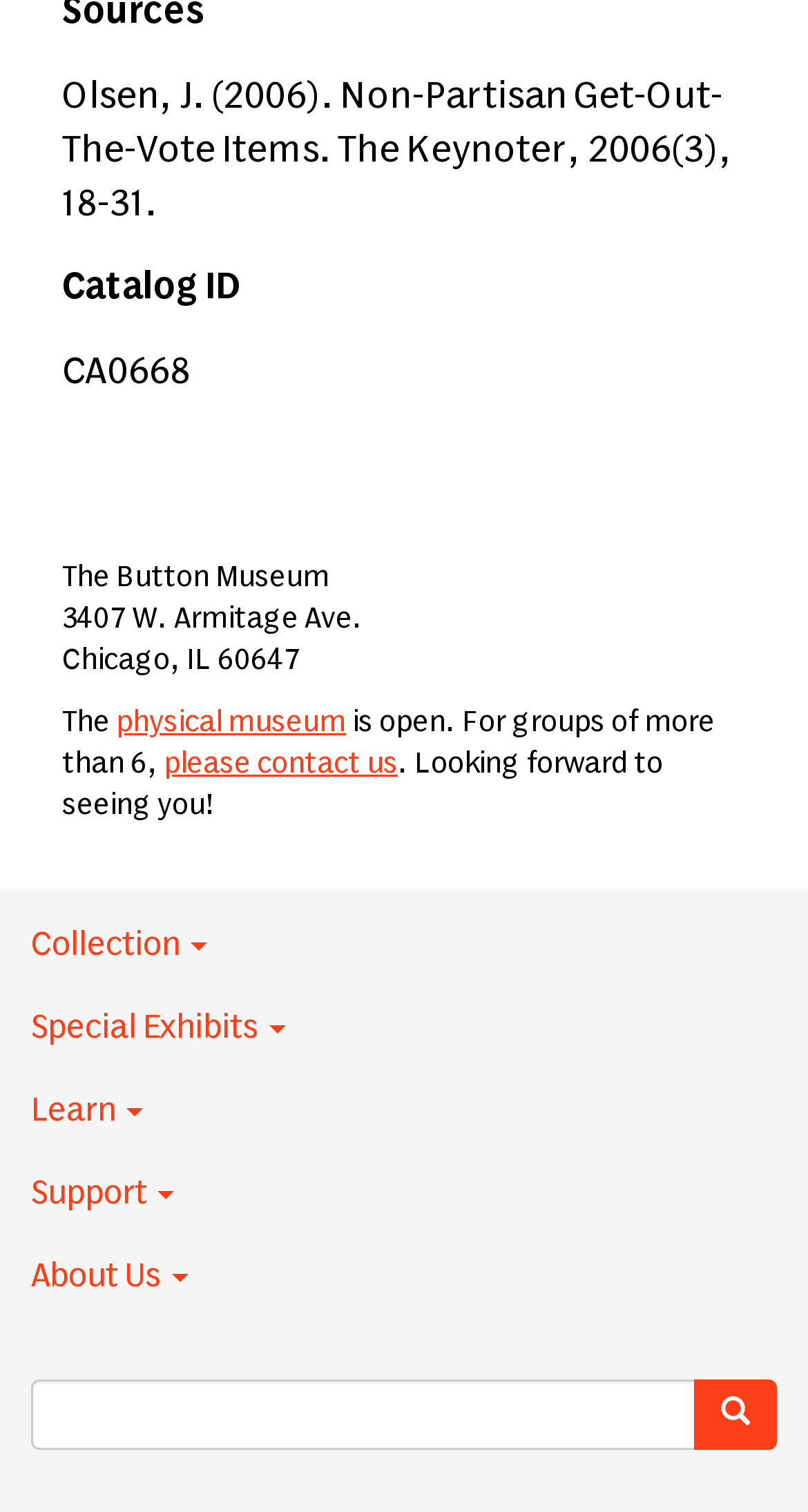Identify the coordinates of the bounding box for the element that must be clicked to accomplish the instruction: "search".

[0.859, 0.913, 0.962, 0.959]